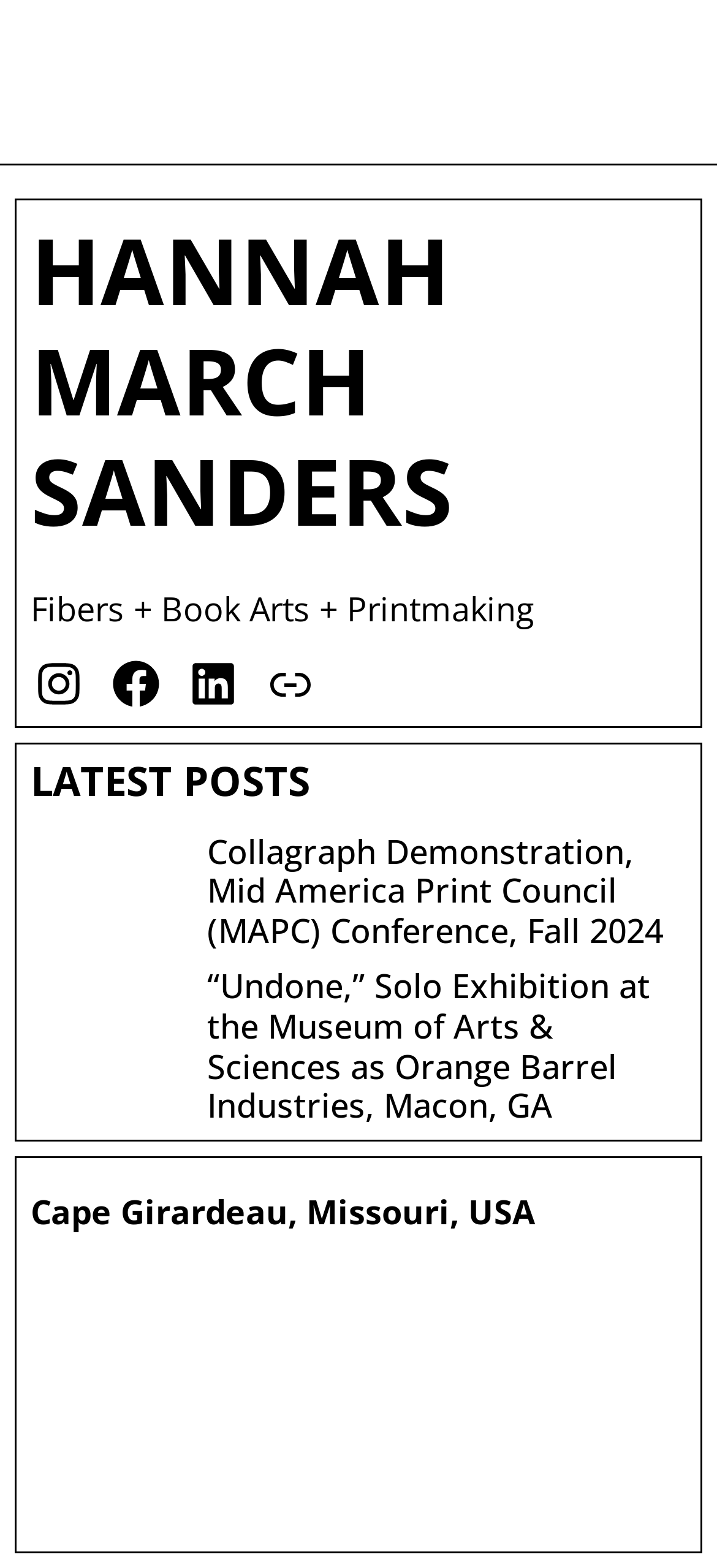Use the details in the image to answer the question thoroughly: 
How many posts are displayed on this webpage?

There are two posts displayed on this webpage, each with a heading, a link, and an associated image. The posts are 'Collagraph Demonstration, Mid America Print Council (MAPC) Conference, Fall 2024' and '“Undone,” Solo Exhibition at the Museum of Arts & Sciences as Orange Barrel Industries, Macon, GA'.